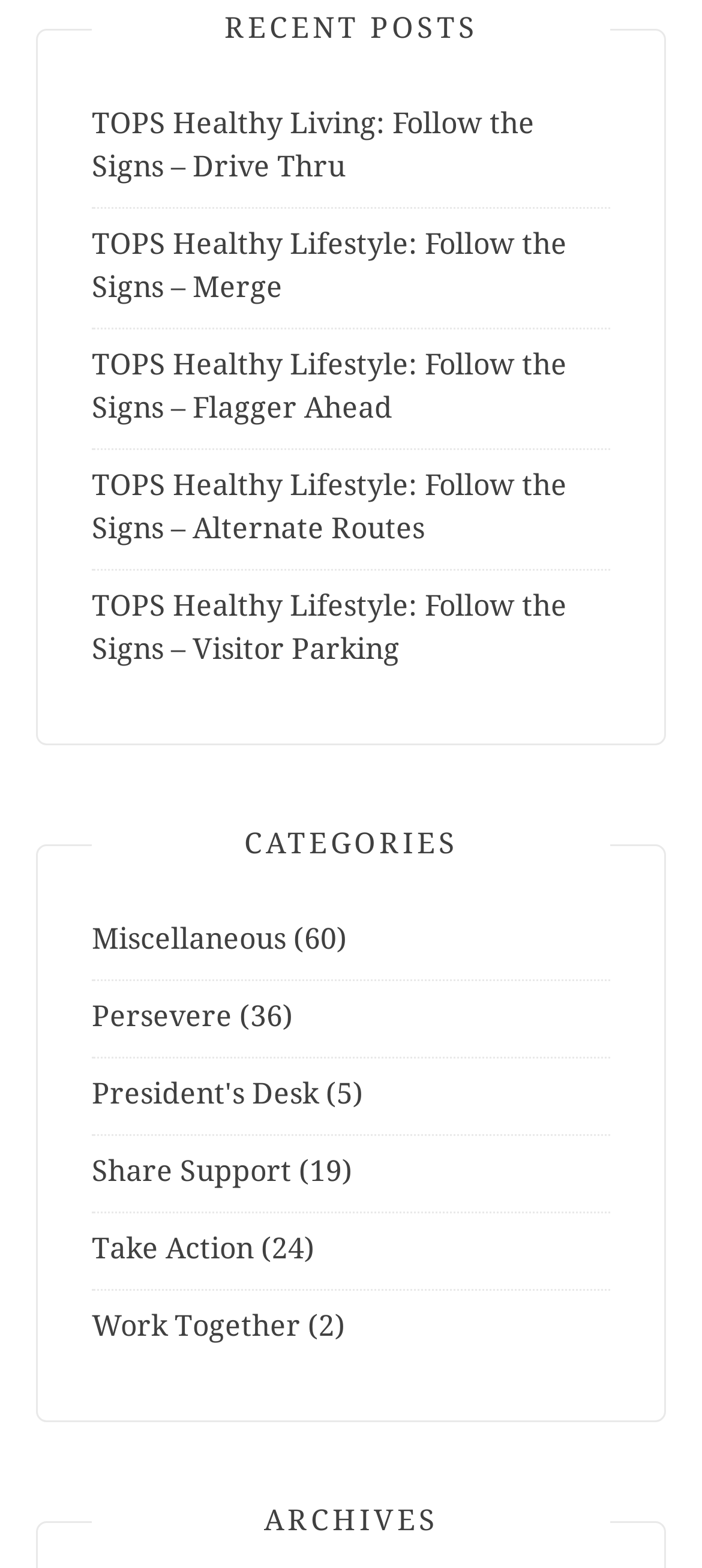Identify the bounding box coordinates of the clickable region to carry out the given instruction: "view recent posts".

[0.131, 0.009, 0.869, 0.029]